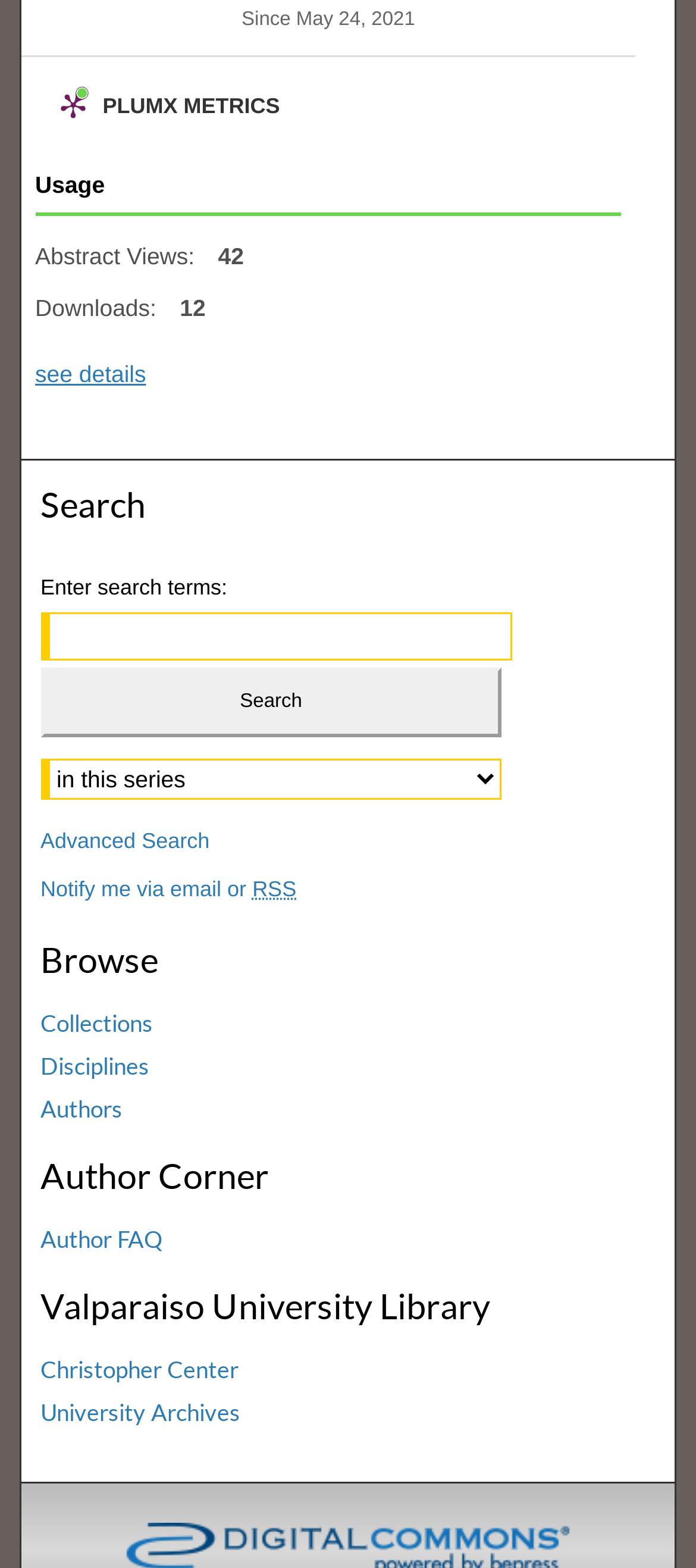Could you indicate the bounding box coordinates of the region to click in order to complete this instruction: "Visit collections".

[0.058, 0.611, 0.942, 0.63]